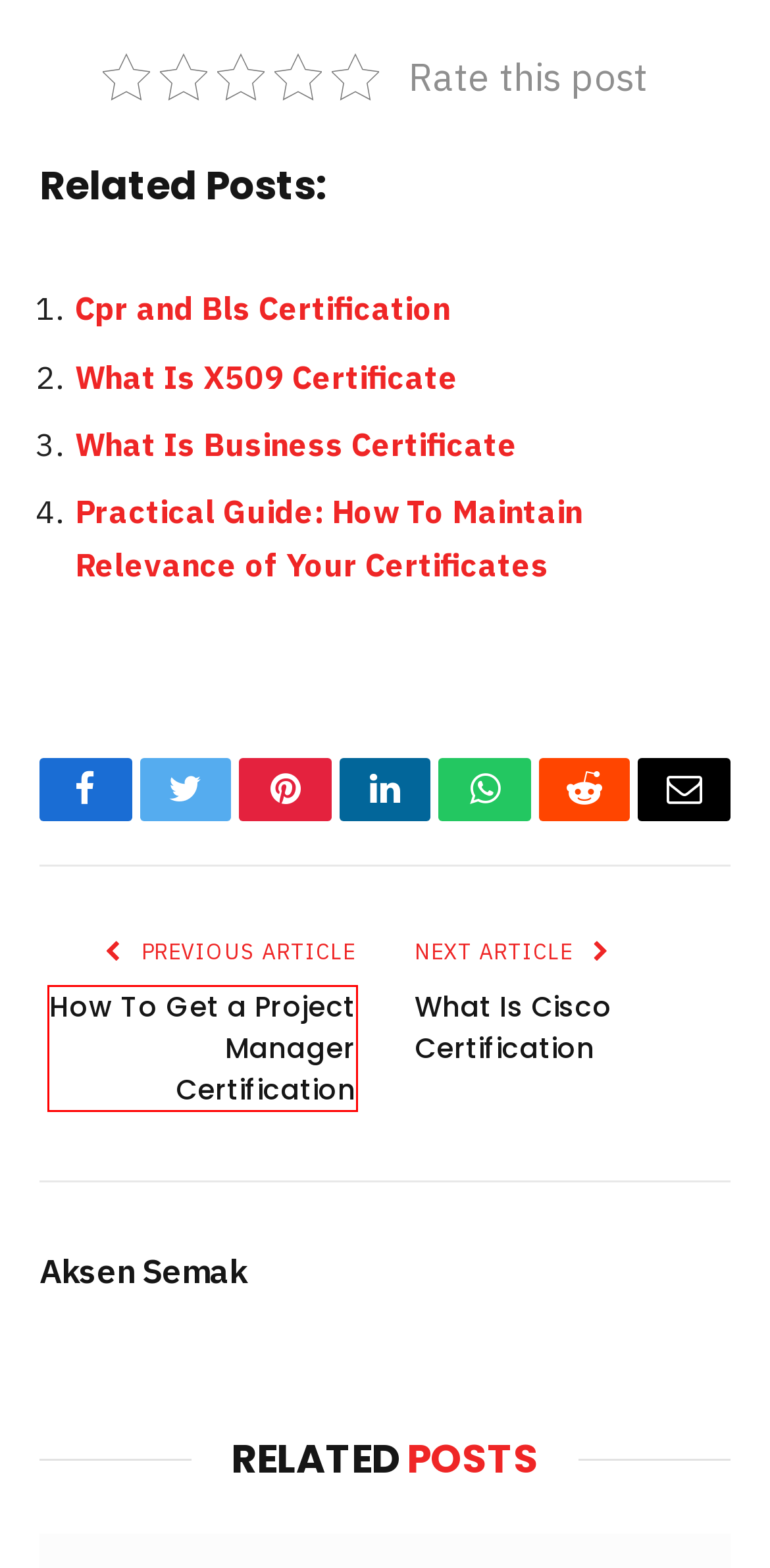You are presented with a screenshot of a webpage with a red bounding box. Select the webpage description that most closely matches the new webpage after clicking the element inside the red bounding box. The options are:
A. what is x509 certificate - E-Compeo | Your Knowledge Hub
B. what is cisco certification - E-Compeo | Your Knowledge Hub
C. Homepage - E-Compeo | Your Knowledge Hub
D. The Primary Purpose of a Certificate of Confidentiality is To? - E-Compeo | Your Knowledge Hub
E. Certificate Border – A Brief Guide - E-Compeo | Your Knowledge Hub
F. what is business certificate - E-Compeo | Your Knowledge Hub
G. cpr and bls certification - E-Compeo | Your Knowledge Hub
H. how to get a project manager certification - E-Compeo | Your Knowledge Hub

H